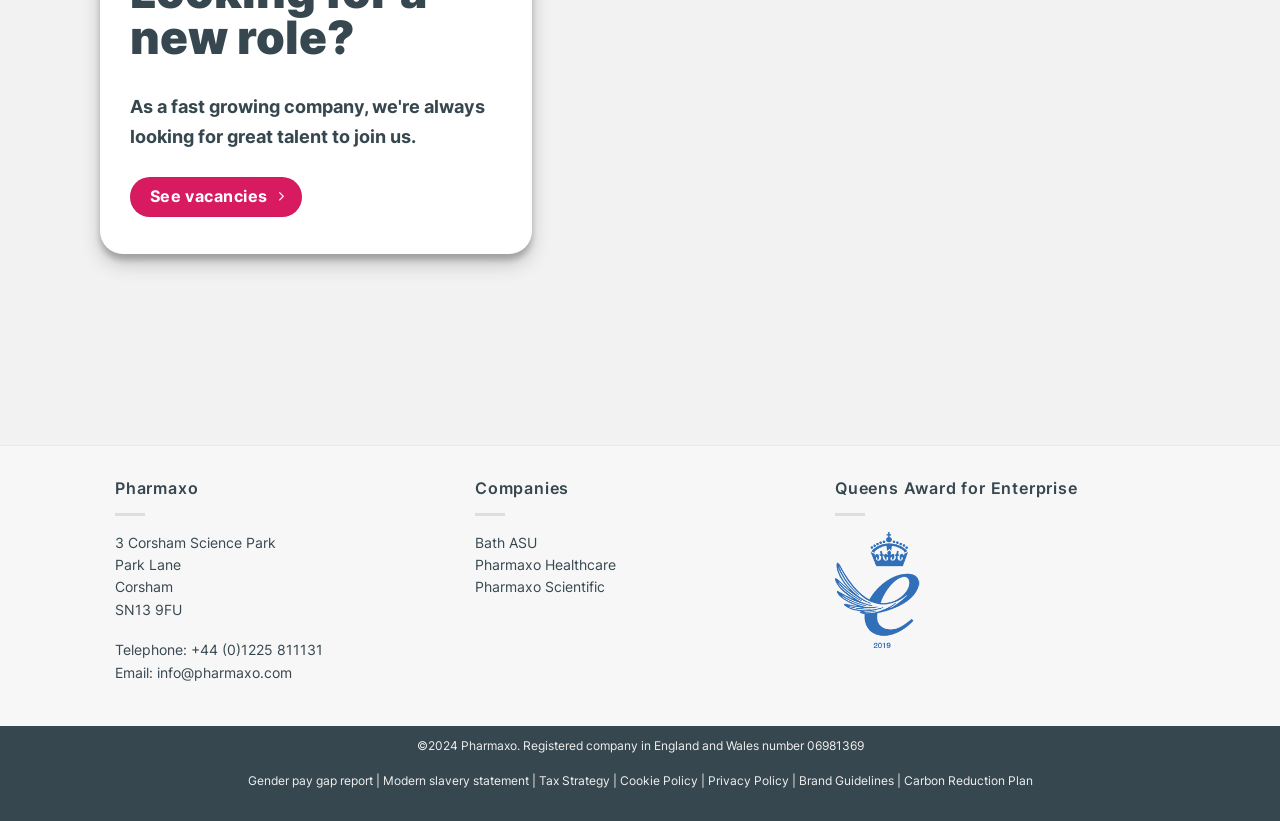Identify the bounding box coordinates of the clickable region to carry out the given instruction: "Click on 'Back to homepage'".

None